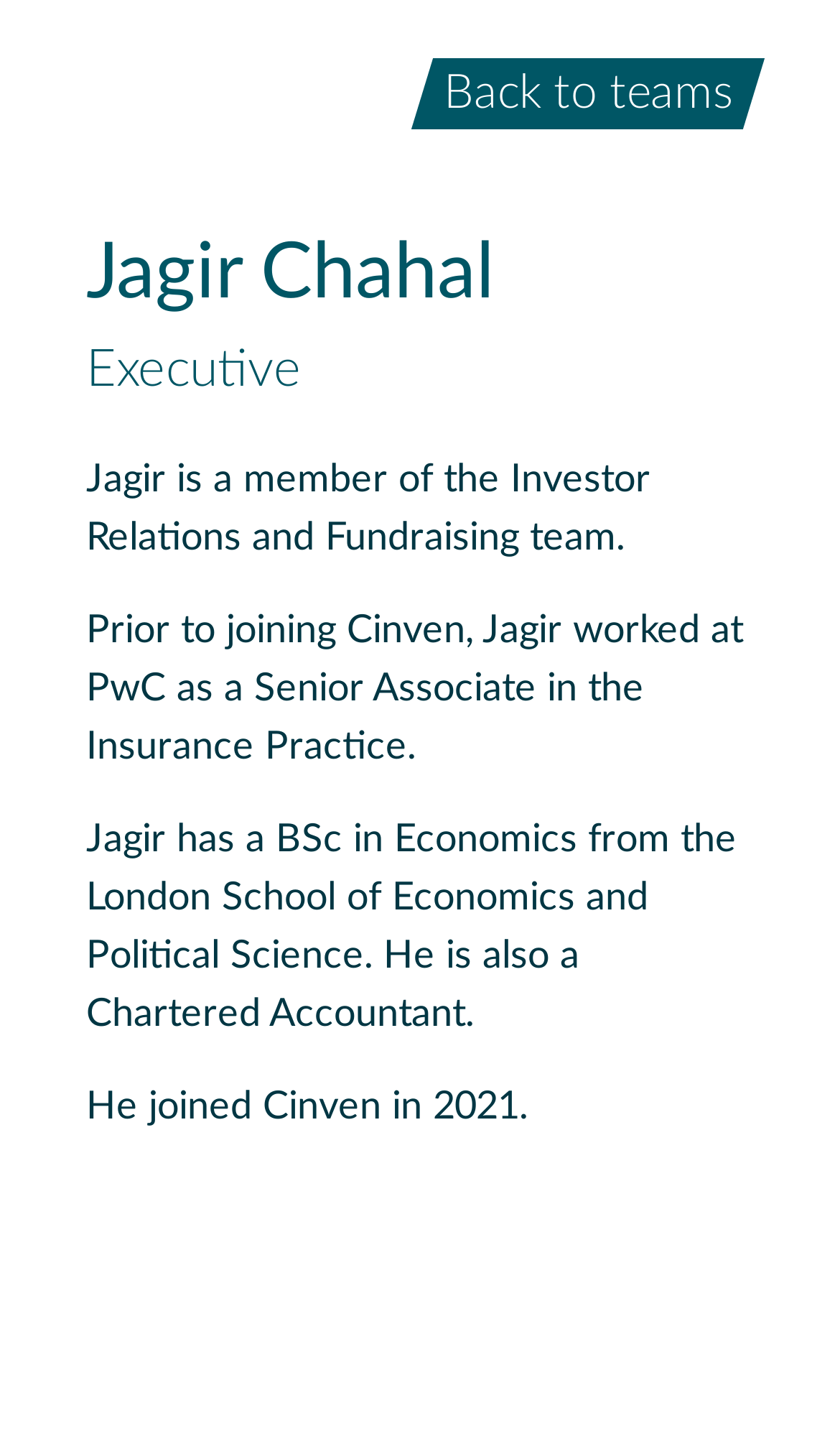Utilize the information from the image to answer the question in detail:
Where did Jagir work before joining Cinven?

I found the answer by looking at the StaticText element with the text 'Prior to joining Cinven, Jagir worked at PwC as a Senior Associate in the Insurance Practice.' which is located at [0.103, 0.428, 0.885, 0.536] and is a part of the dialog element.